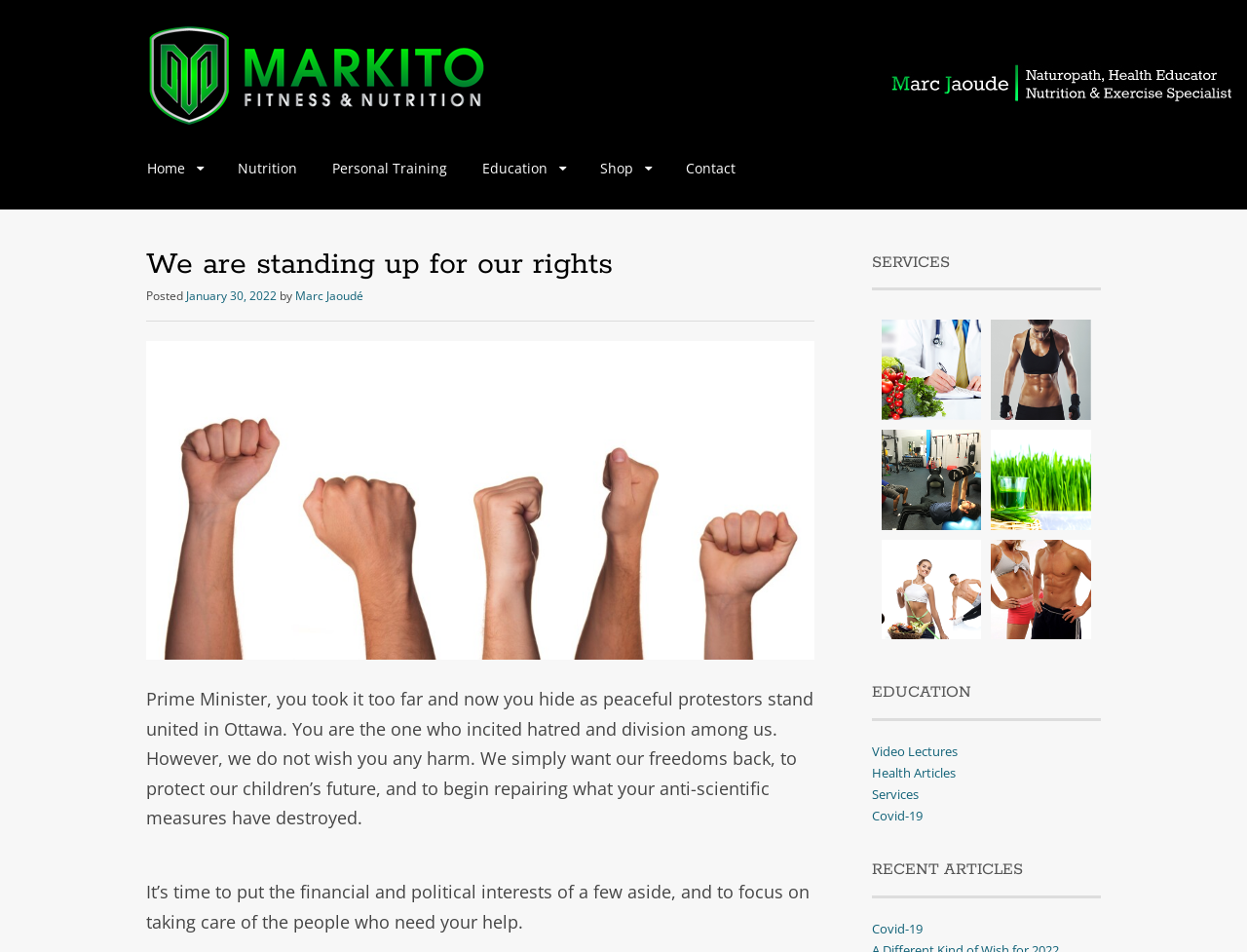What is the name of the fitness and nutrition service?
Utilize the information in the image to give a detailed answer to the question.

The name of the fitness and nutrition service can be found in the top-left corner of the webpage, where it says 'We are standing up for our rights - Markito Fitness & Nutrition'. This is also the title of the webpage.